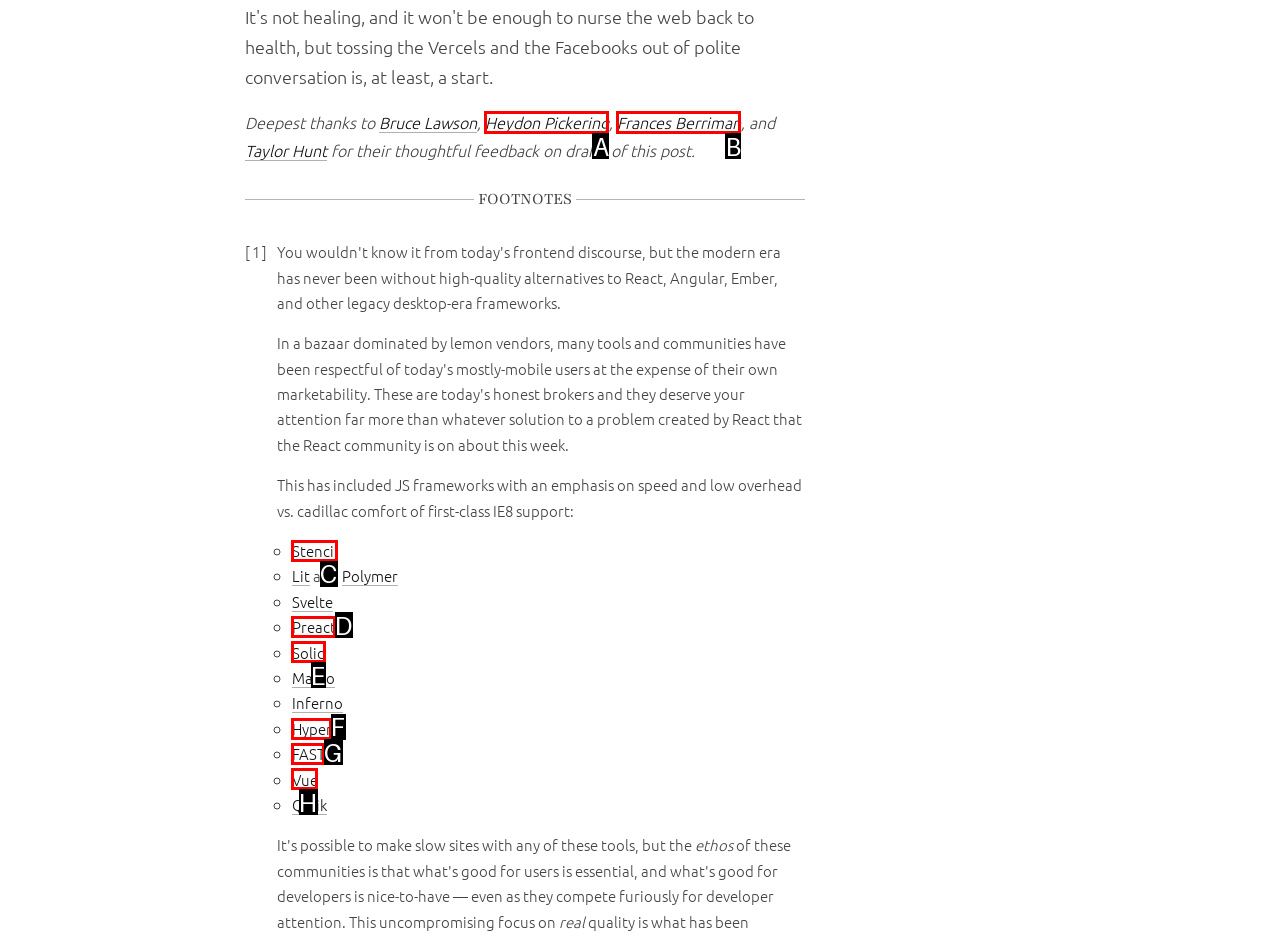Which option corresponds to the following element description: Heydon Pickering?
Please provide the letter of the correct choice.

A